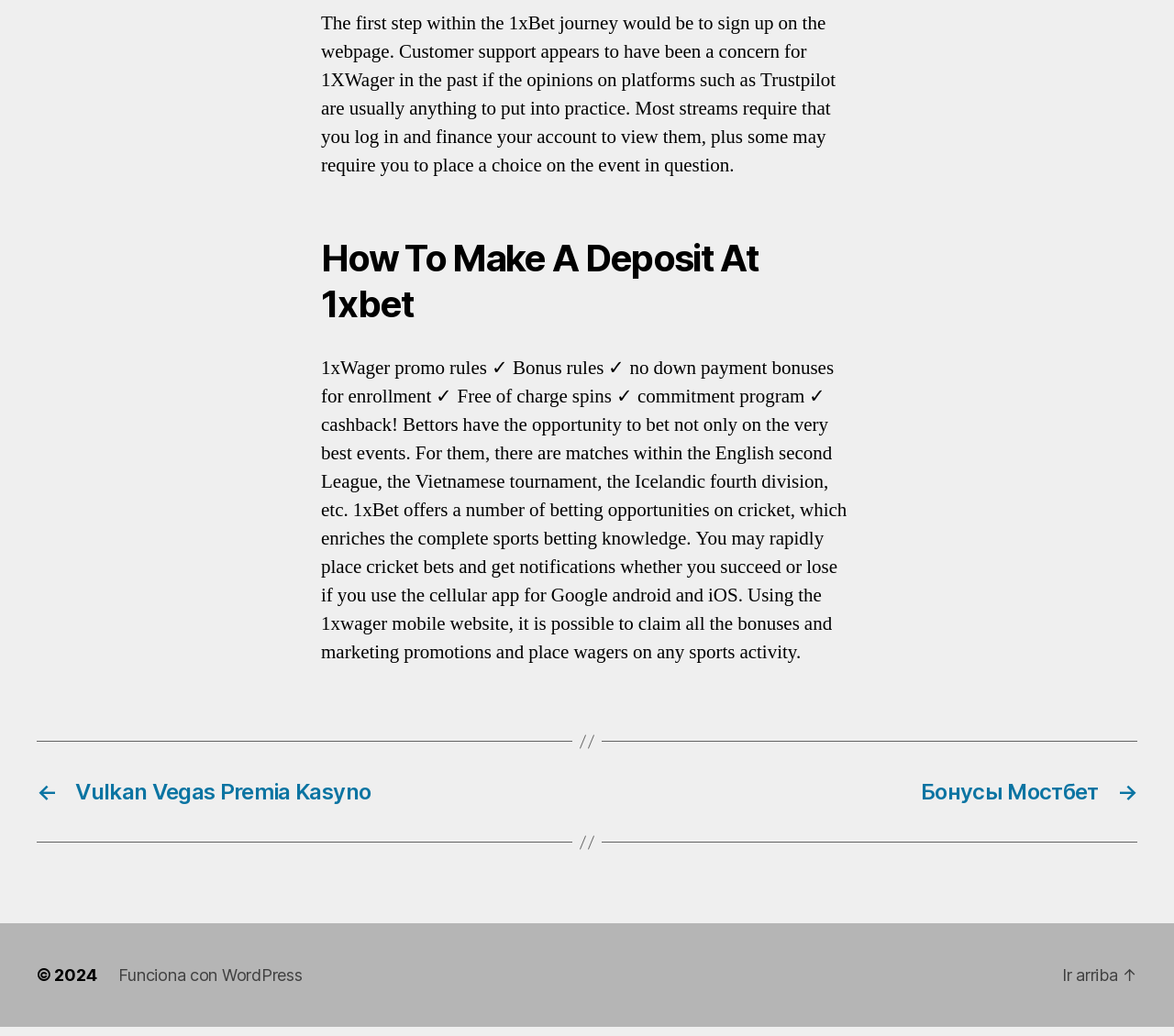Bounding box coordinates should be provided in the format (top-left x, top-left y, bottom-right x, bottom-right y) with all values between 0 and 1. Identify the bounding box for this UI element: ← Vulkan Vegas Premia Kasyno

[0.031, 0.76, 0.484, 0.786]